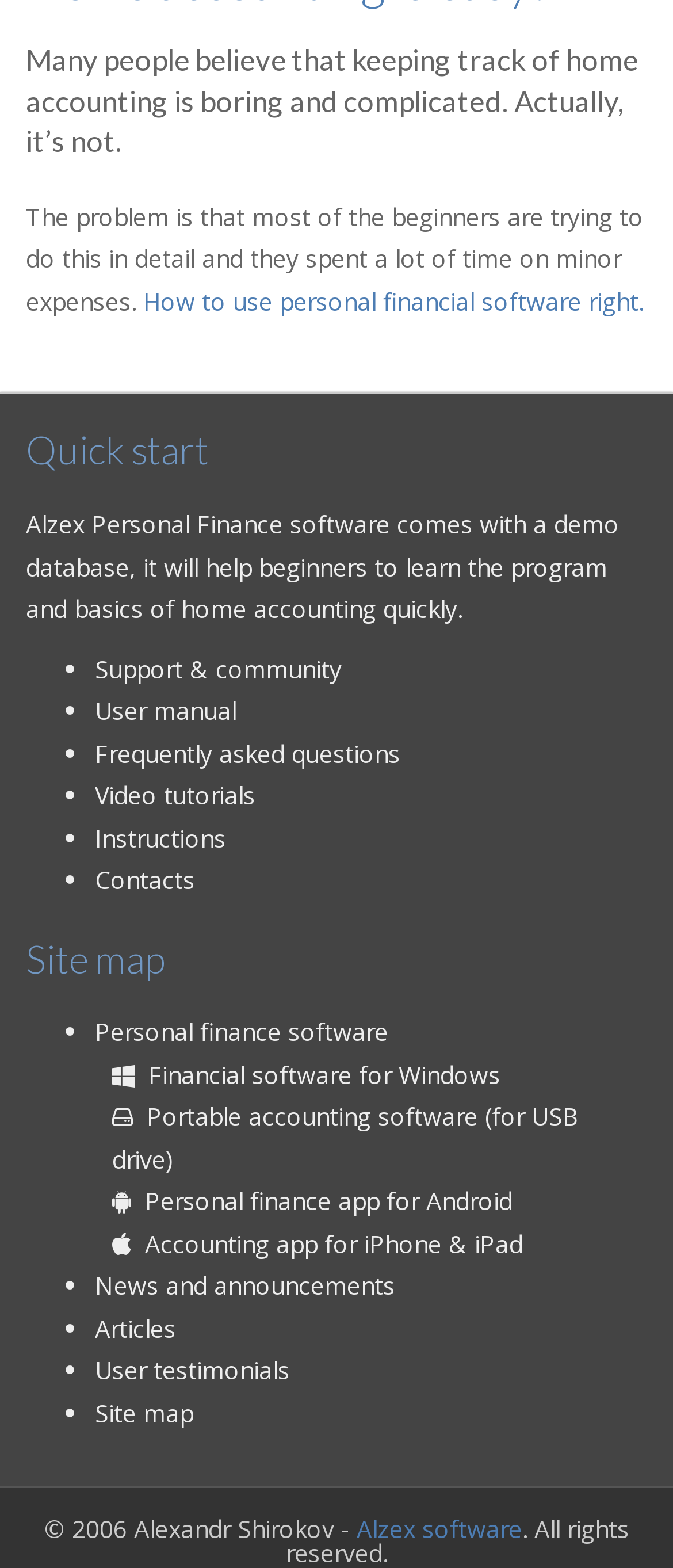Indicate the bounding box coordinates of the element that must be clicked to execute the instruction: "Learn how to use personal financial software right". The coordinates should be given as four float numbers between 0 and 1, i.e., [left, top, right, bottom].

[0.213, 0.181, 0.956, 0.202]